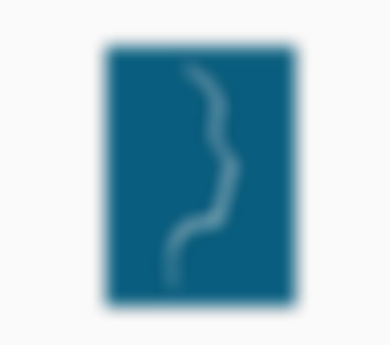Answer this question in one word or a short phrase: What is the shape of the human representation in the logo?

silhouette